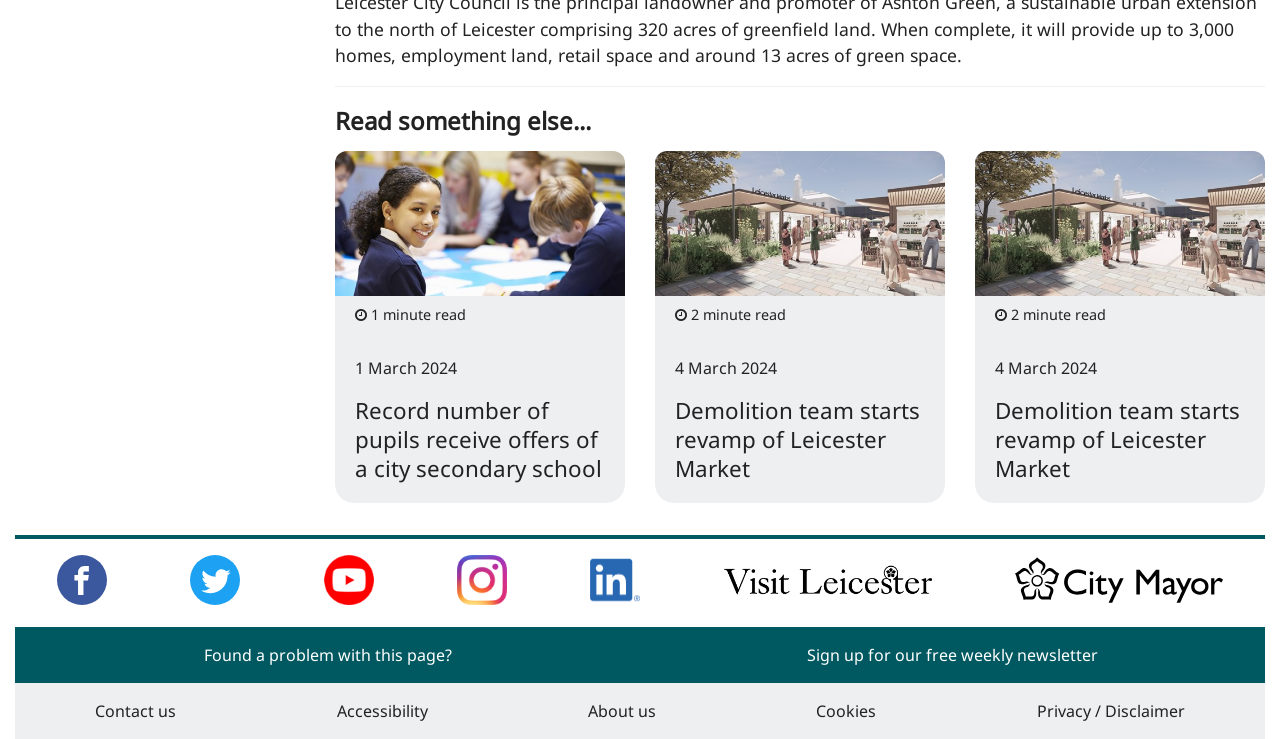Can you determine the bounding box coordinates of the area that needs to be clicked to fulfill the following instruction: "Follow us on Facebook"?

[0.044, 0.796, 0.083, 0.826]